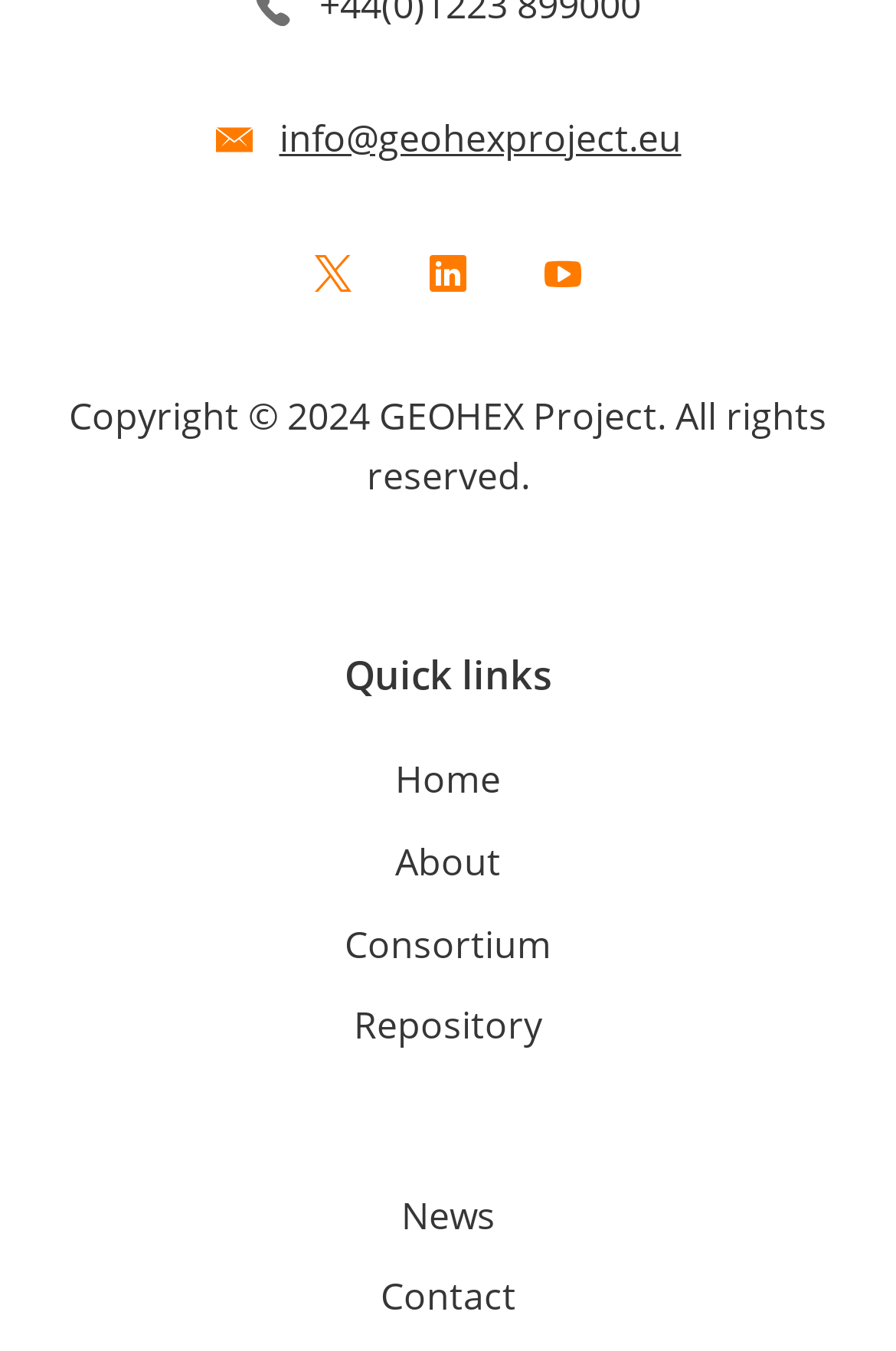What is the year of copyright?
Refer to the image and give a detailed answer to the query.

I found the year of copyright by reading the StaticText element with the text 'Copyright © 2024 GEOHEX Project. All rights reserved.' located at the bottom of the page.